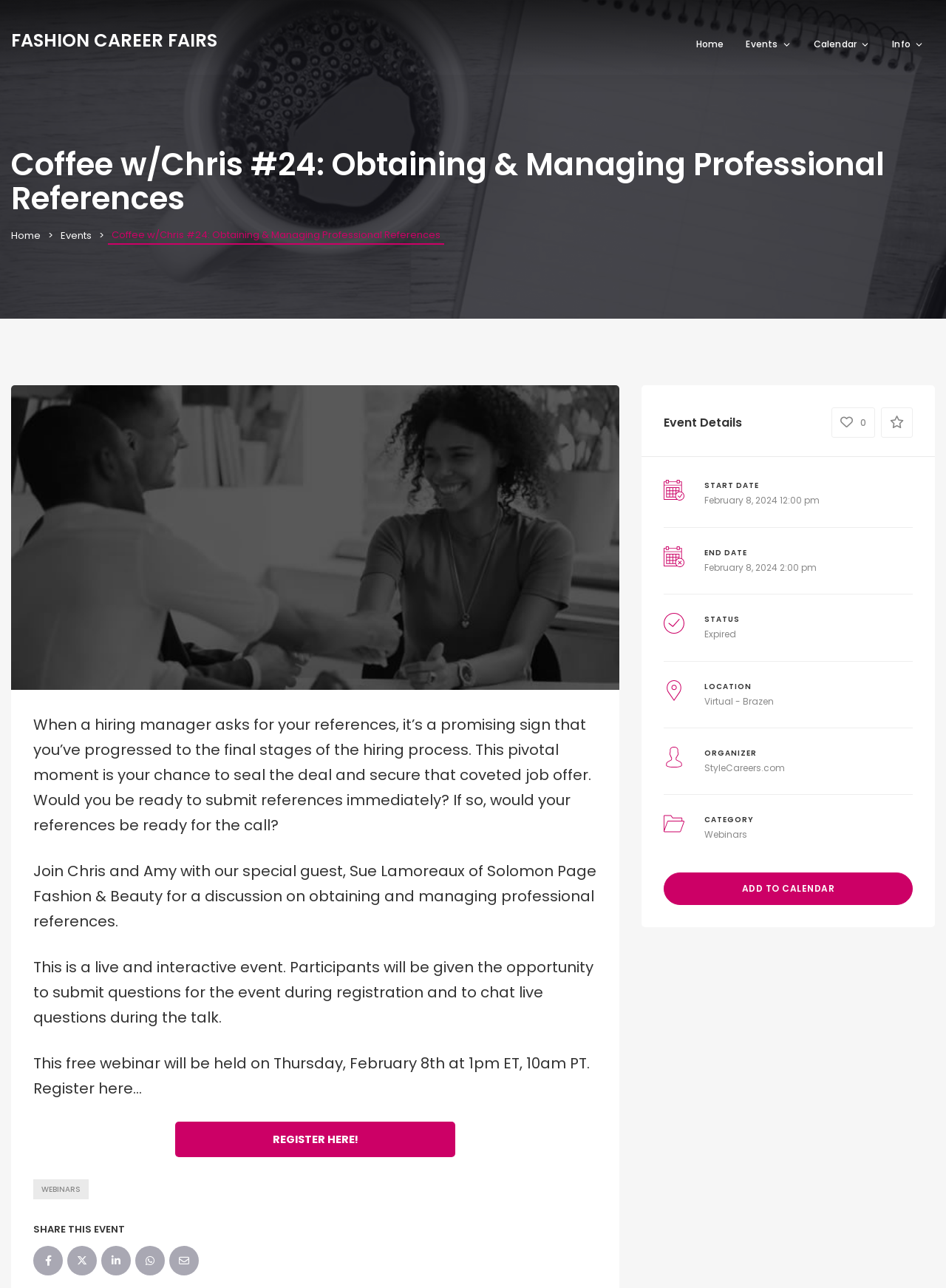Provide the bounding box coordinates for the area that should be clicked to complete the instruction: "Click on the 'Home' link".

[0.724, 0.023, 0.777, 0.046]